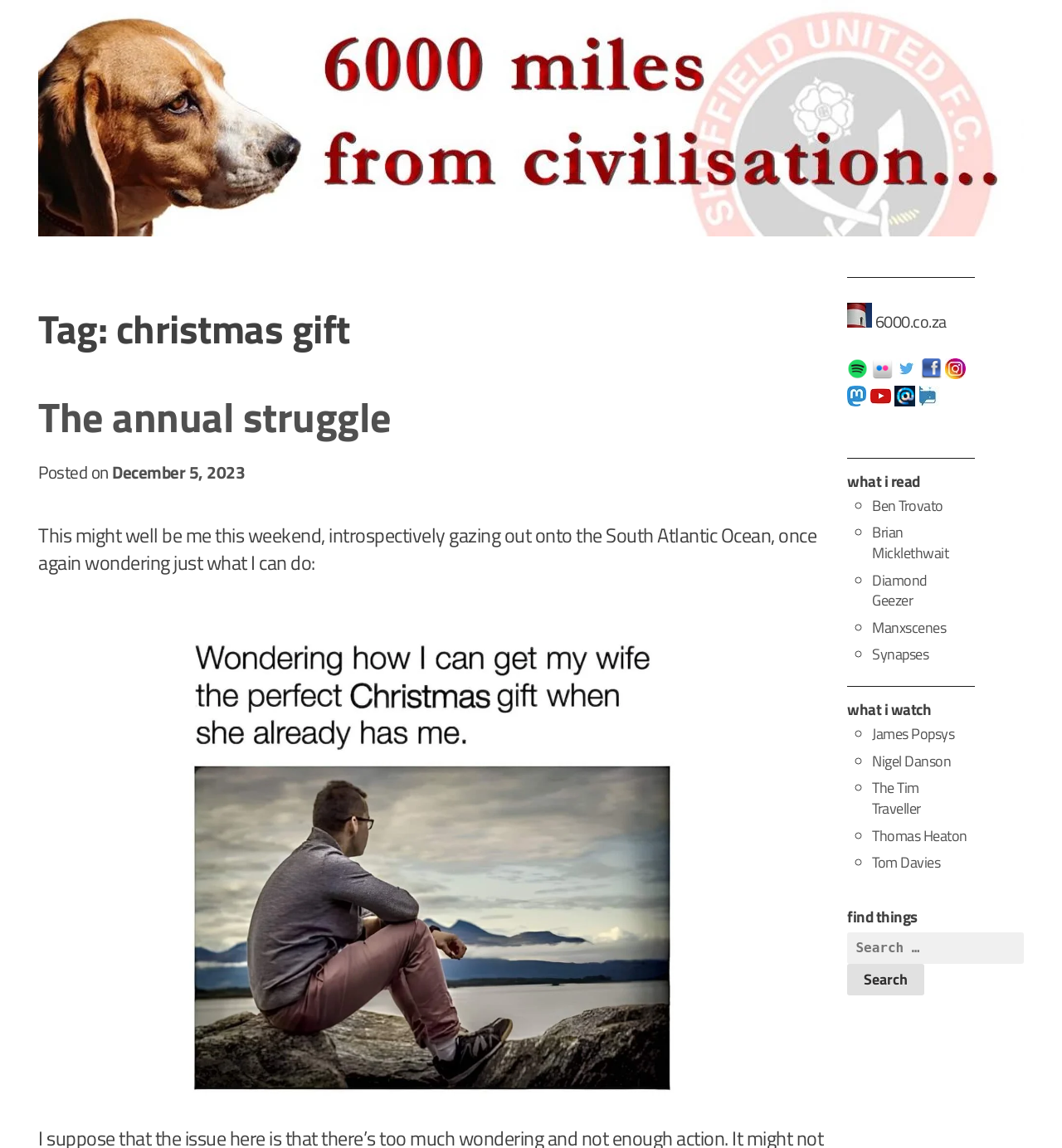Find the bounding box coordinates of the clickable area that will achieve the following instruction: "Check out James Popsys' videos".

[0.821, 0.629, 0.899, 0.649]